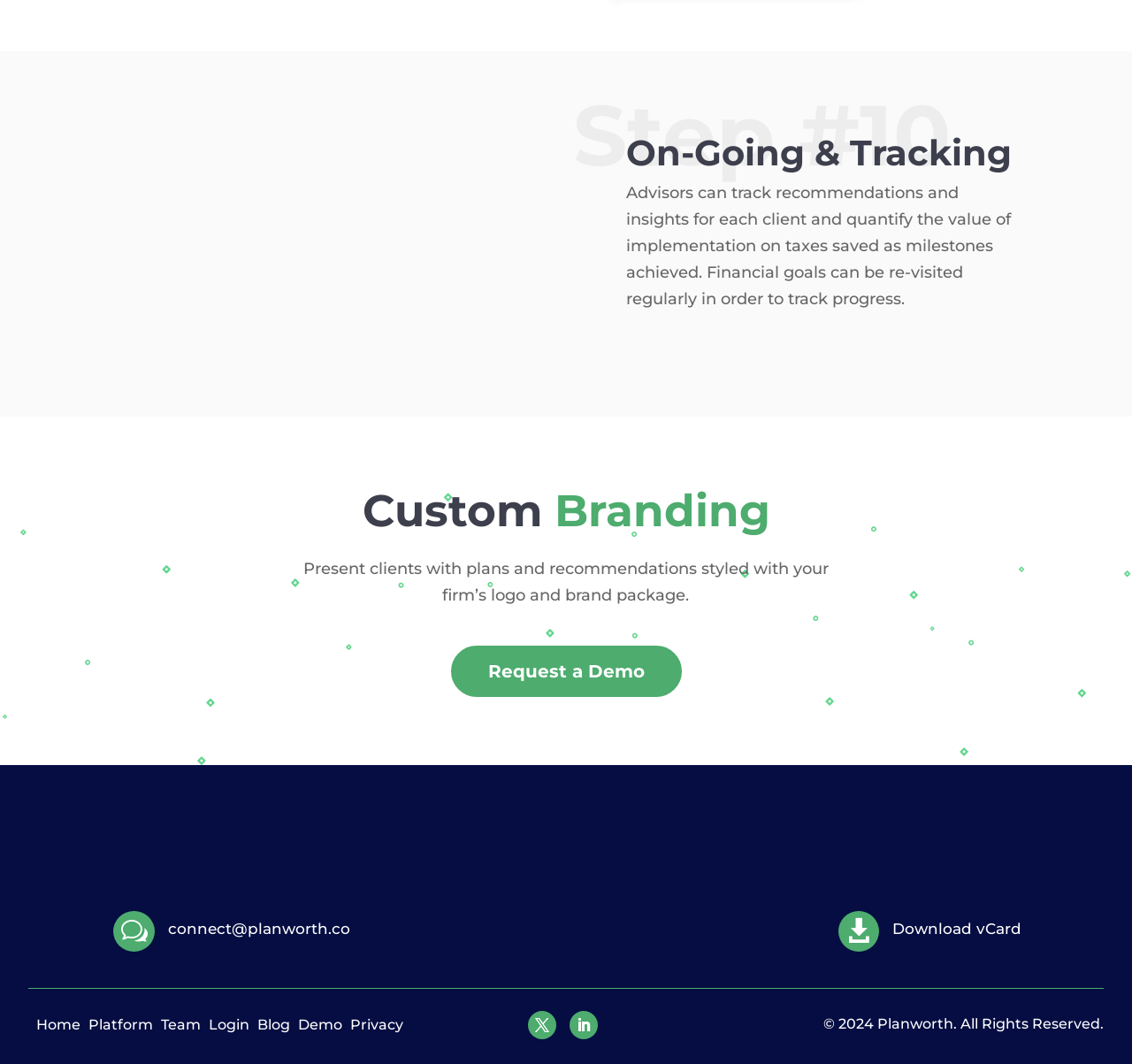Identify the bounding box coordinates of the section to be clicked to complete the task described by the following instruction: "View blog". The coordinates should be four float numbers between 0 and 1, formatted as [left, top, right, bottom].

[0.227, 0.955, 0.256, 0.971]